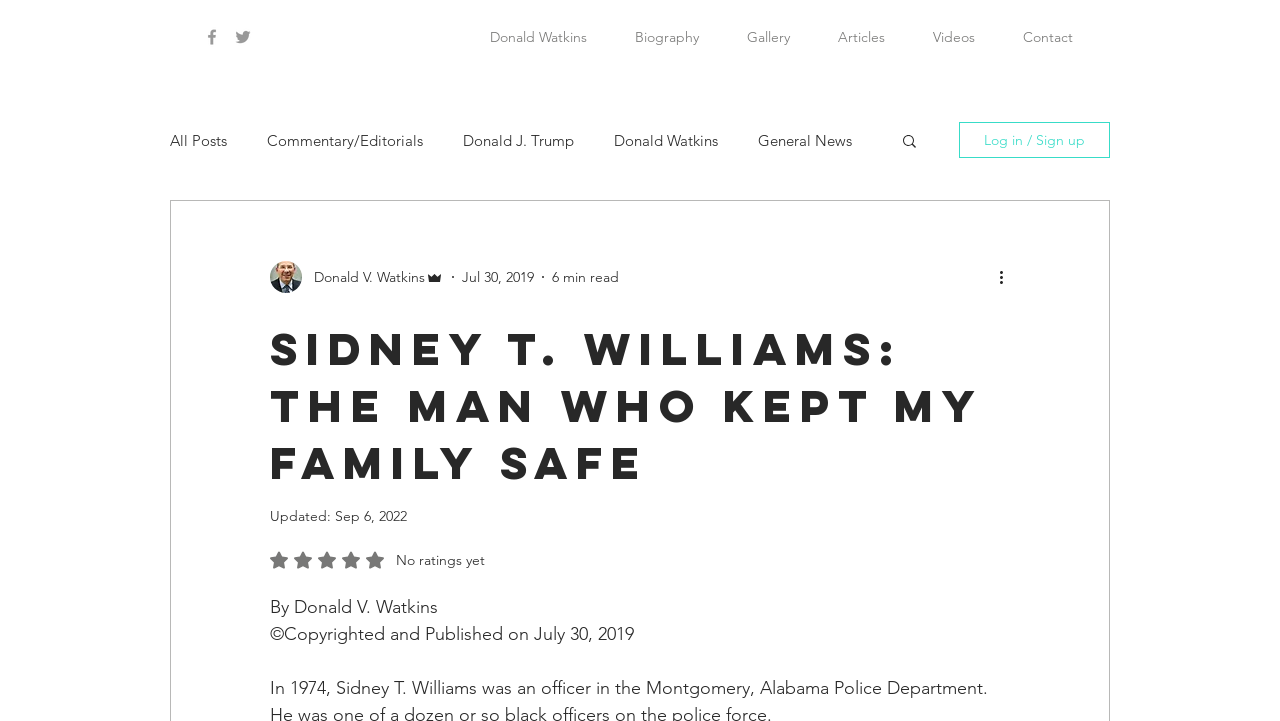Determine the main text heading of the webpage and provide its content.

Sidney T. Williams: The Man Who Kept My Family Safe